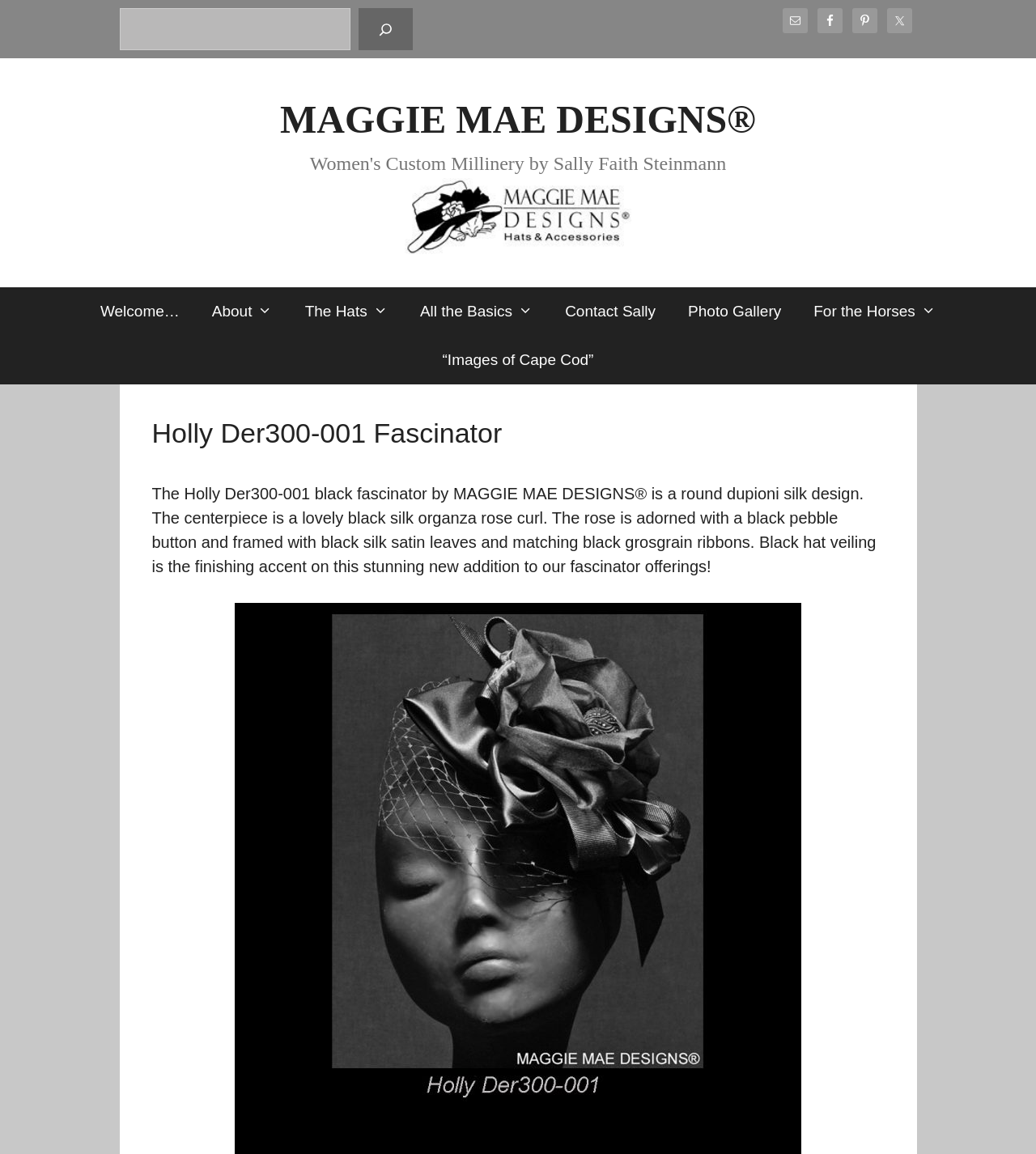Determine the coordinates of the bounding box that should be clicked to complete the instruction: "Learn about probabilistic safety assessment". The coordinates should be represented by four float numbers between 0 and 1: [left, top, right, bottom].

None